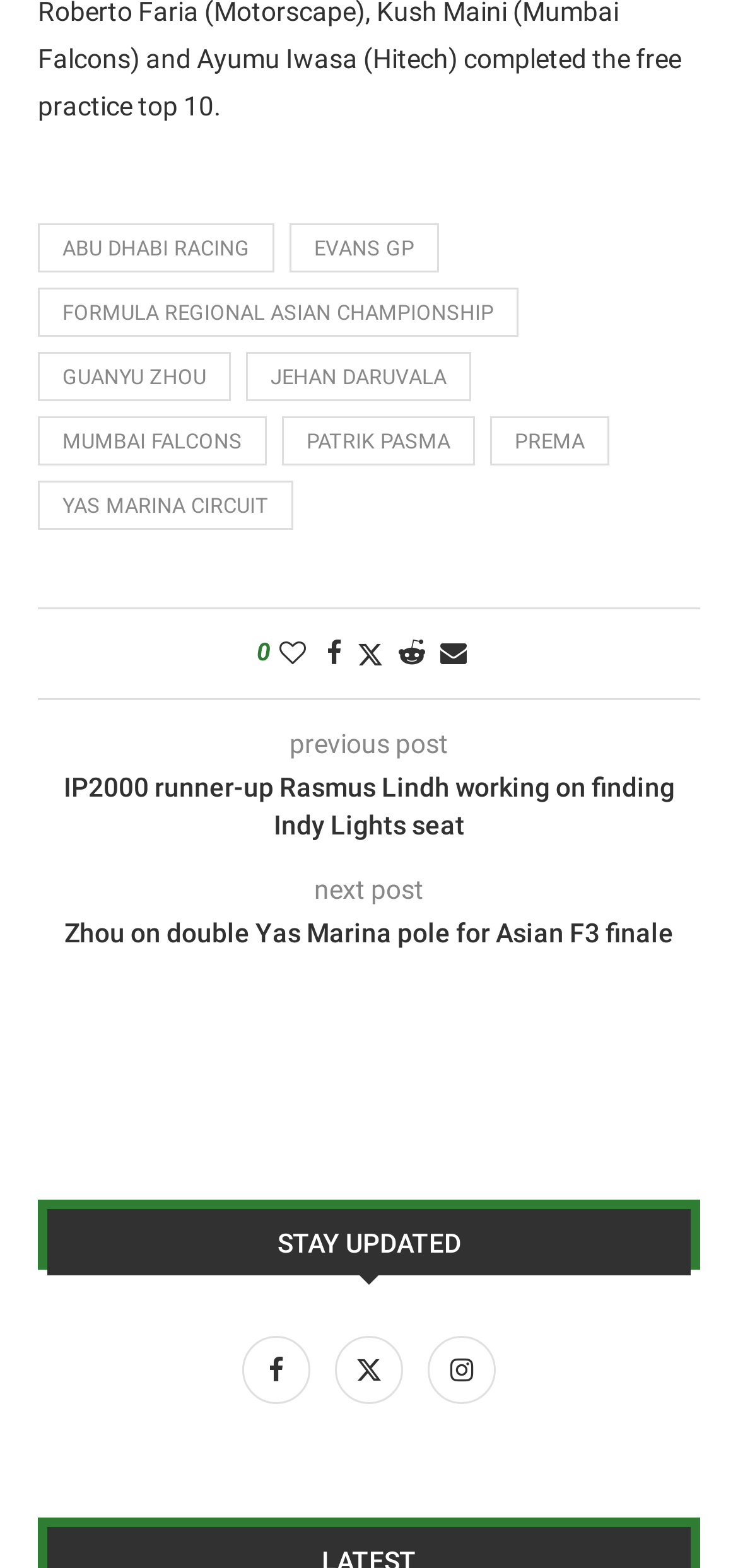What is the name of the circuit mentioned in the links?
Using the image as a reference, answer the question in detail.

I scanned the links at the top of the webpage and found the mention of 'YAS MARINA CIRCUIT' as one of the options.